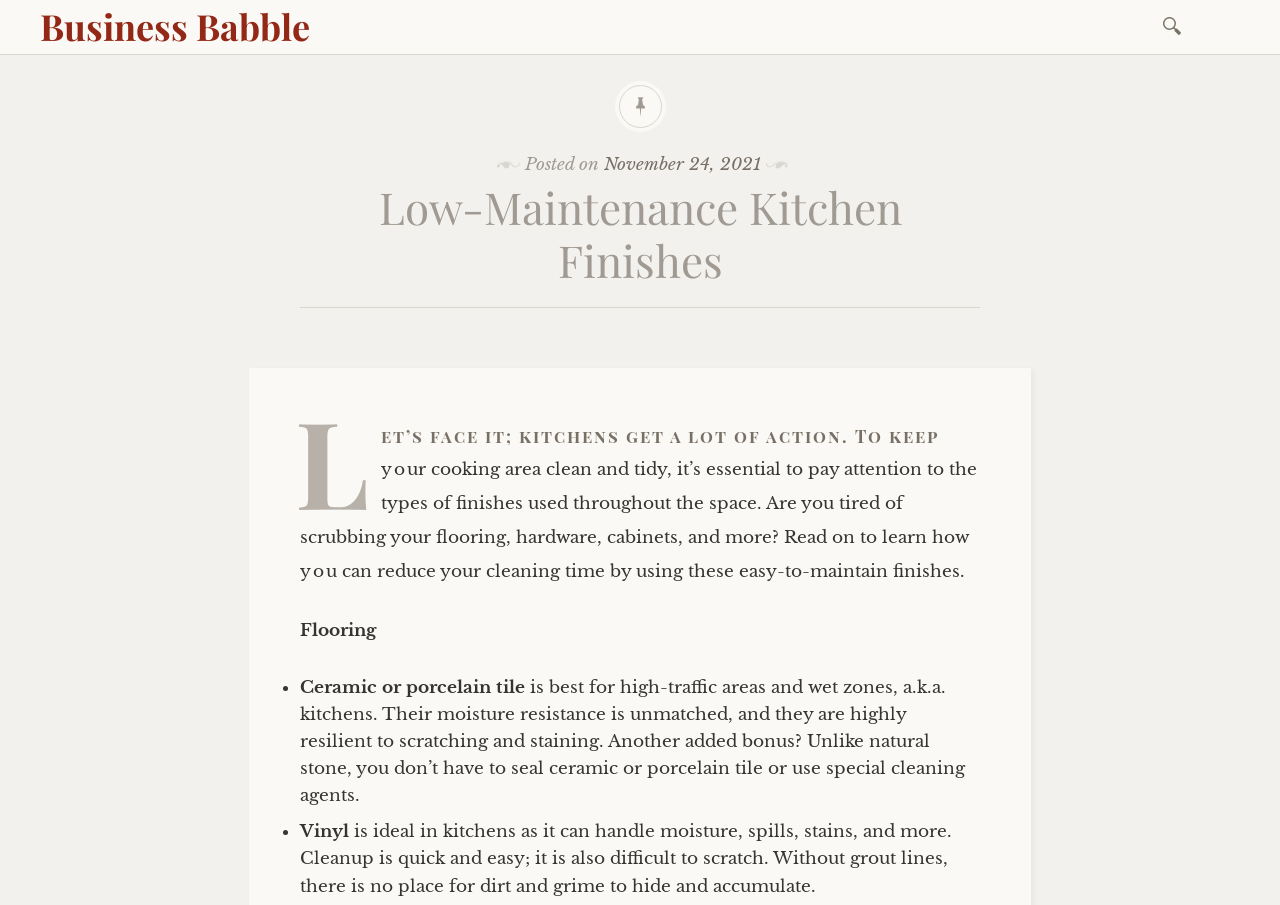What type of flooring is best for high-traffic areas?
Answer the question with detailed information derived from the image.

According to the article, ceramic or porcelain tile is best for high-traffic areas and wet zones, such as kitchens, due to its moisture resistance, resilience to scratching and staining, and low maintenance requirements.